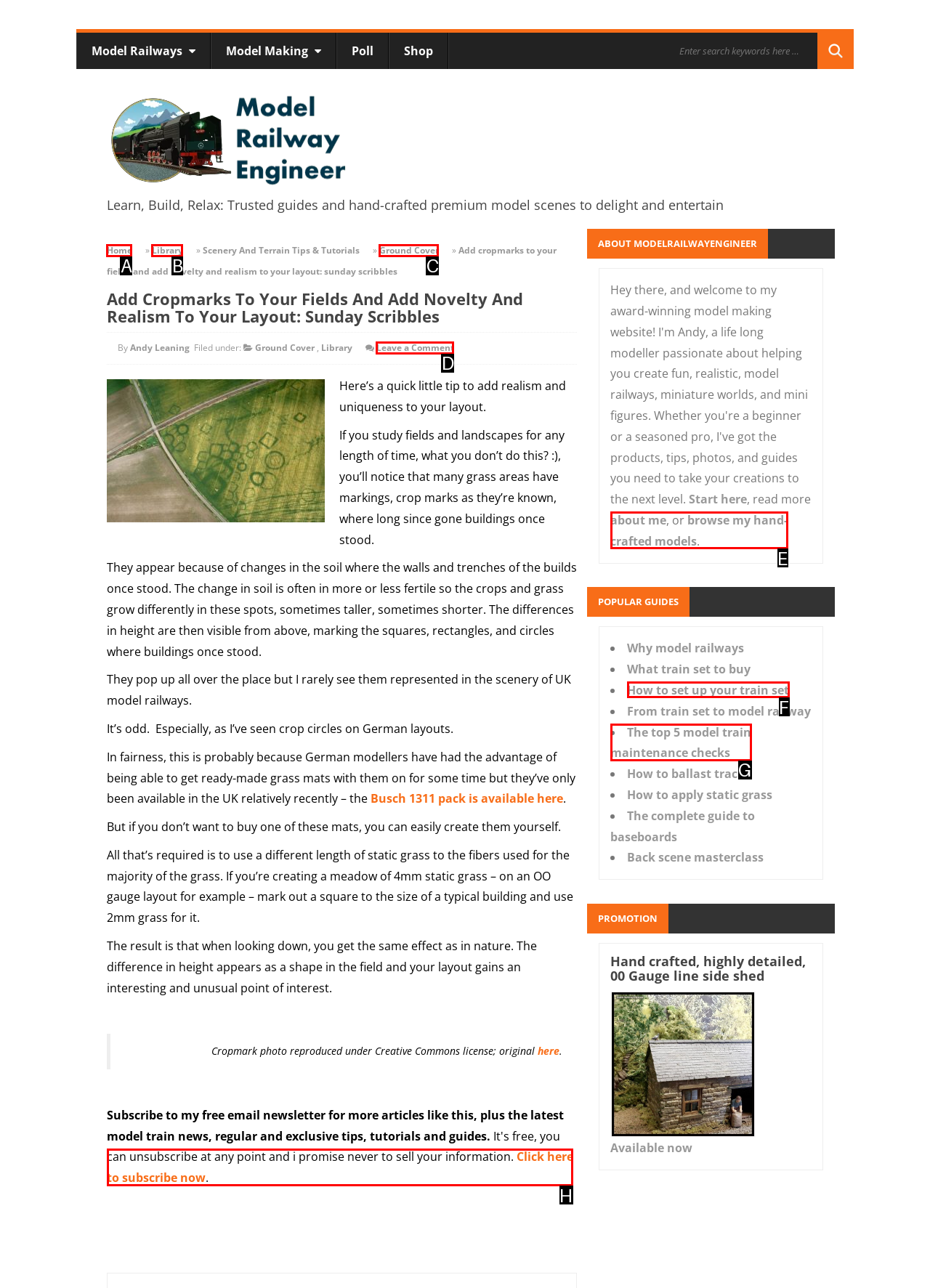Tell me the letter of the UI element to click in order to accomplish the following task: Subscribe to the free email newsletter
Answer with the letter of the chosen option from the given choices directly.

H